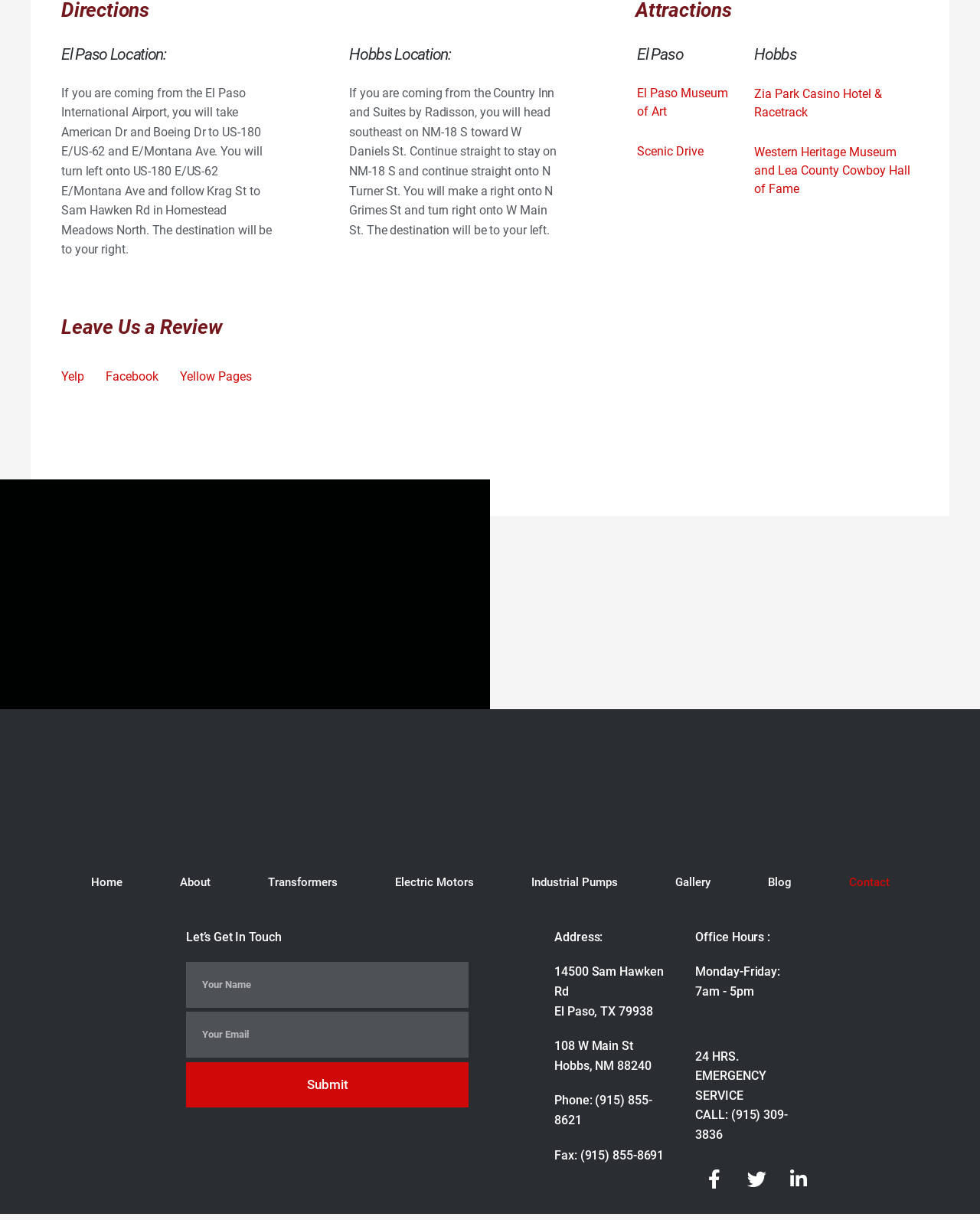Please identify the coordinates of the bounding box that should be clicked to fulfill this instruction: "Leave a review on Yelp".

[0.062, 0.302, 0.108, 0.314]